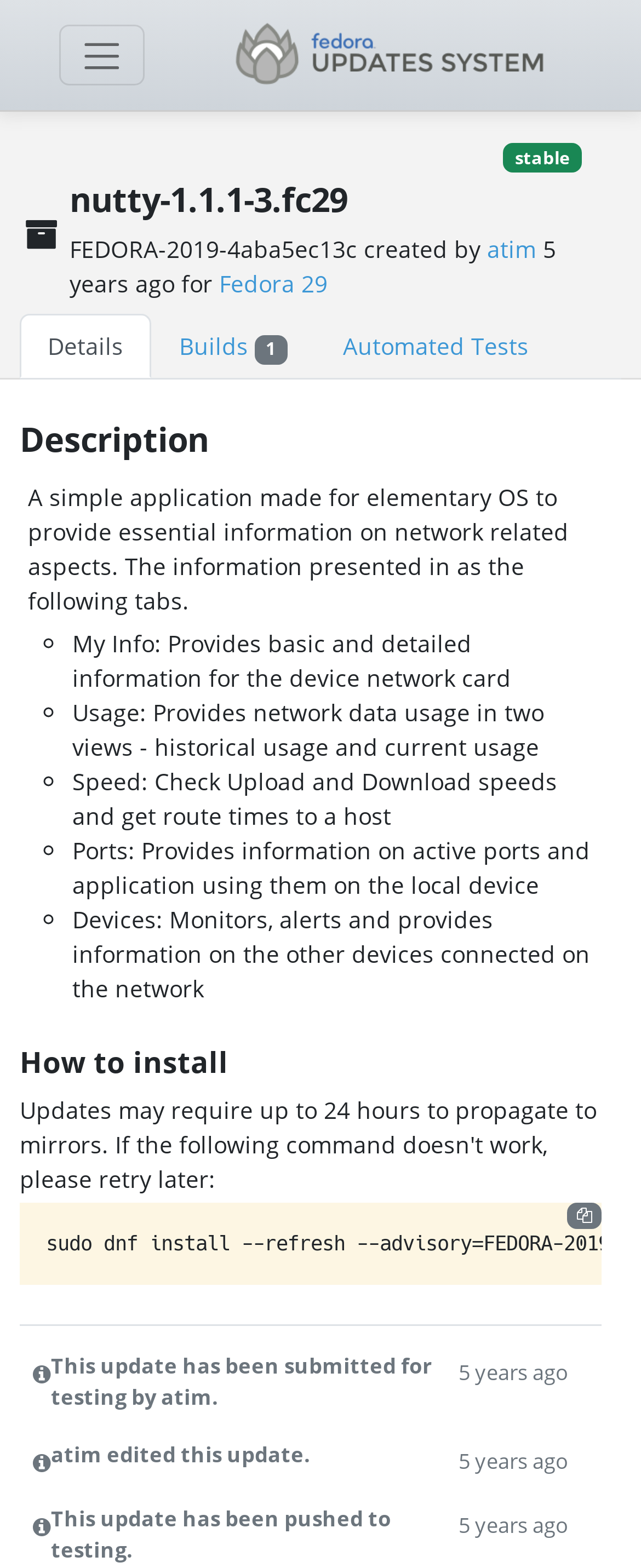Create an in-depth description of the webpage, covering main sections.

The webpage is about a Fedora Project update, specifically a new package update for "nutty" on Fedora 29. At the top left, there is a button to toggle navigation, and next to it, a link to the Fedora Update System with an accompanying image. 

Below the navigation button, there is a heading with the update name "nutty-1.1.1-3.fc29" and information about the update, including the creator "atim" and the submission date "2019-05-11 17:03:50.224131 UTC", which is approximately 5 years ago.

On the same level as the update information, there is a tab list with three tabs: "Details", "Builds 1", and "Automated Tests". The "Details" tab is currently selected.

Under the tab list, there is a heading "Description" followed by a paragraph describing the "nutty" application, which provides essential information on network-related aspects. The description is divided into five sections, each marked with a bullet point, detailing the features of the application, including "My Info", "Usage", "Speed", "Ports", and "Devices".

Further down, there is a heading "How to install" and a "Copy to clipboard" button on the right side. Below this, there are three sections of text, each with a timestamp of approximately 5 years ago, describing the update's status, including submission for testing, editing, and pushing to testing.

Overall, the webpage provides detailed information about the "nutty" update, including its description, features, and installation instructions, as well as its update history.